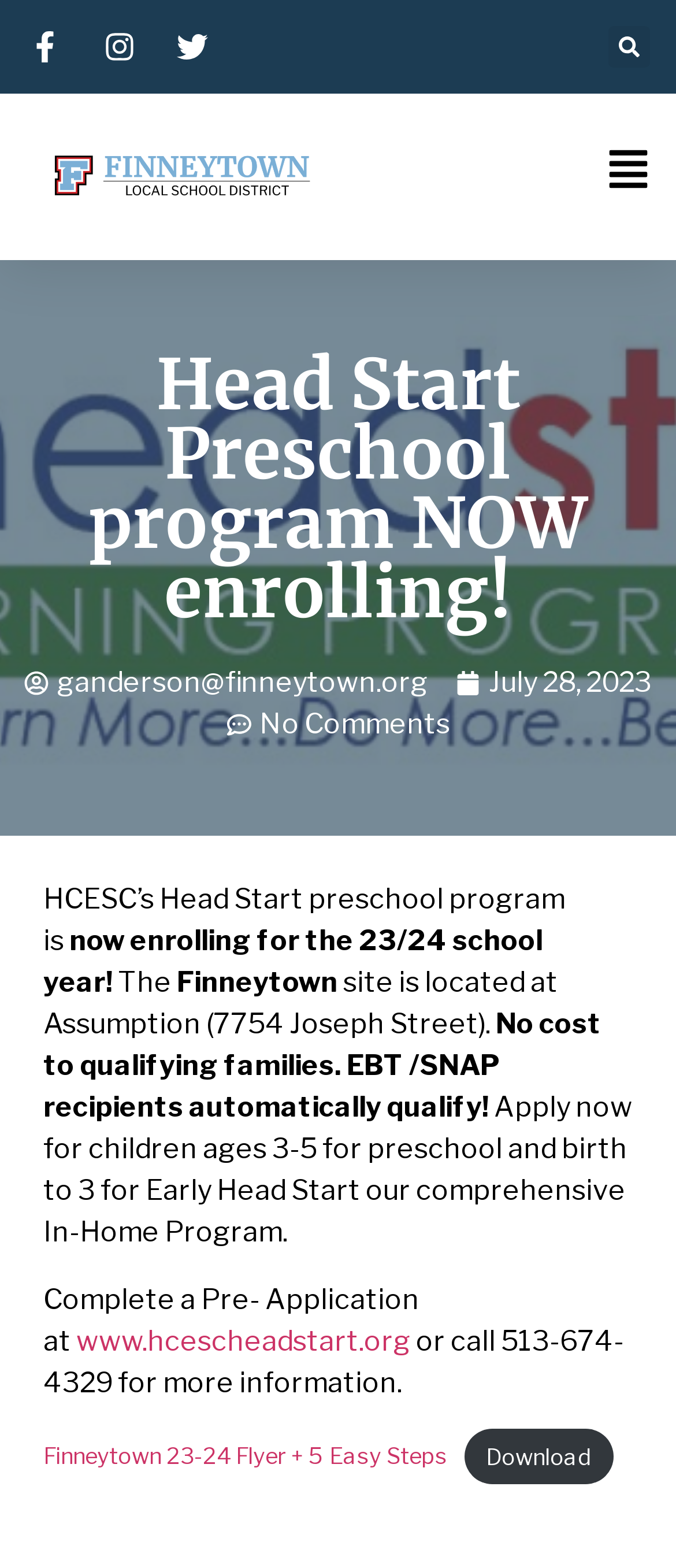Find the bounding box coordinates for the area that should be clicked to accomplish the instruction: "Email ganderson@finneytown.org".

[0.036, 0.423, 0.633, 0.449]